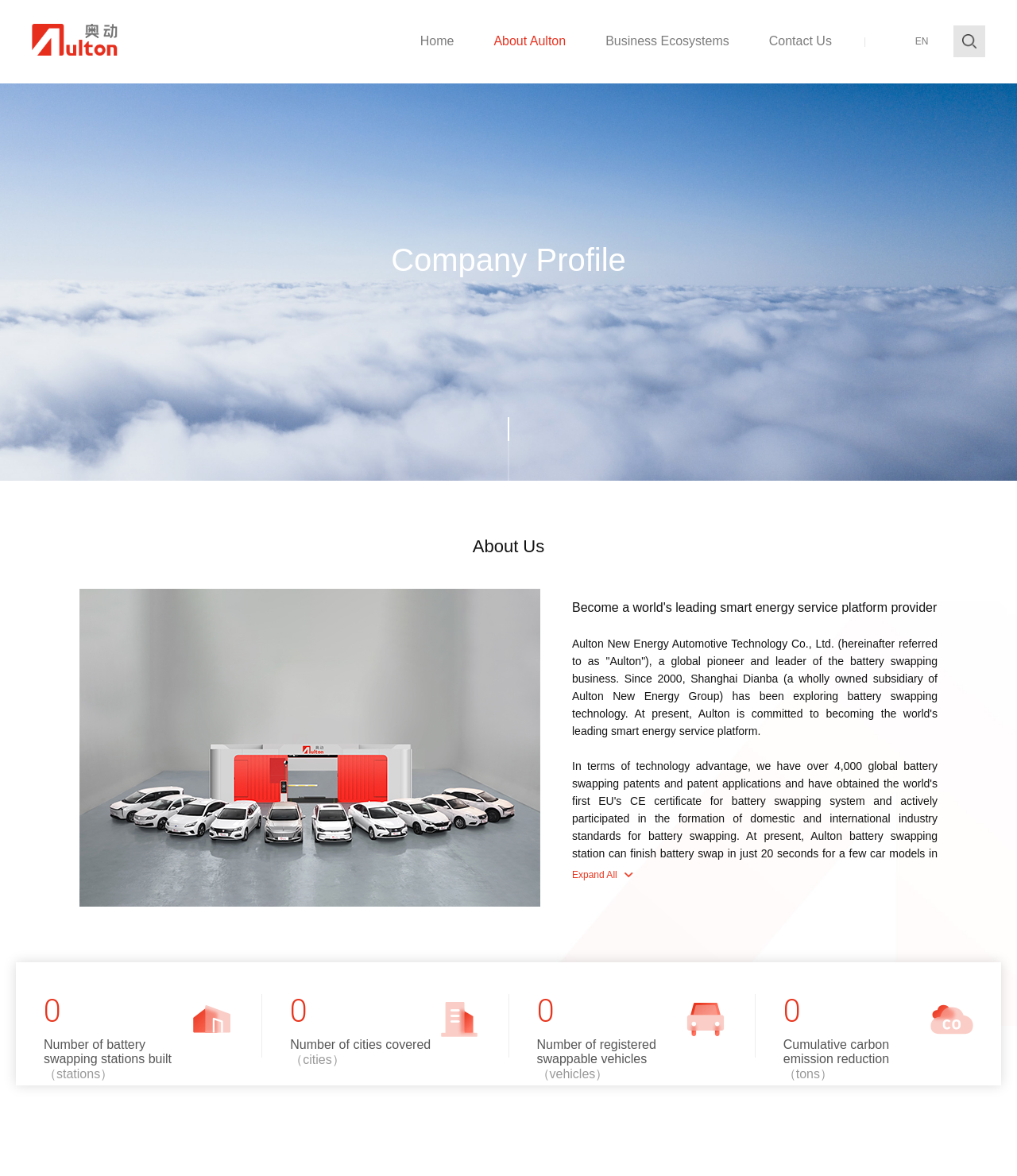Find the bounding box coordinates of the element to click in order to complete this instruction: "Click on Home". The bounding box coordinates must be four float numbers between 0 and 1, denoted as [left, top, right, bottom].

[0.413, 0.0, 0.446, 0.071]